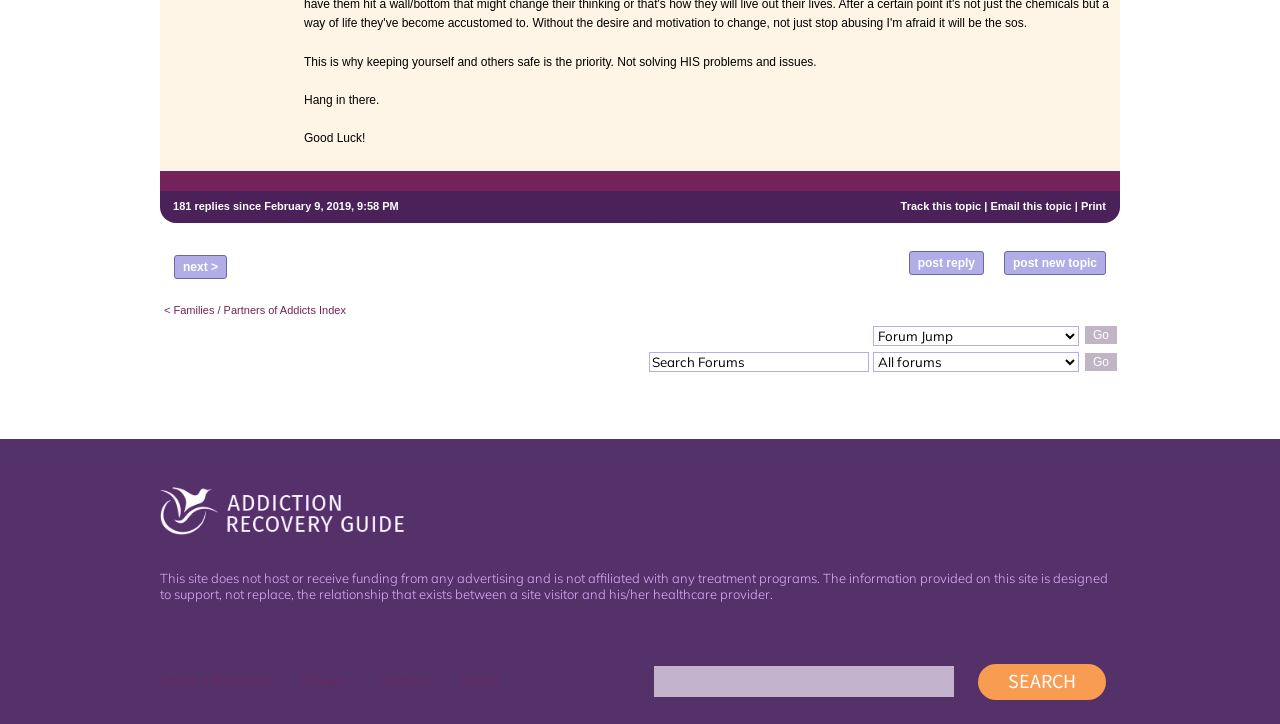What is the disclaimer about on this website?
Provide an in-depth answer to the question, covering all aspects.

I inferred this answer by reading the StaticText element with ID 55, which states that the website is not affiliated with any treatment programs and does not host or receive funding from advertising.